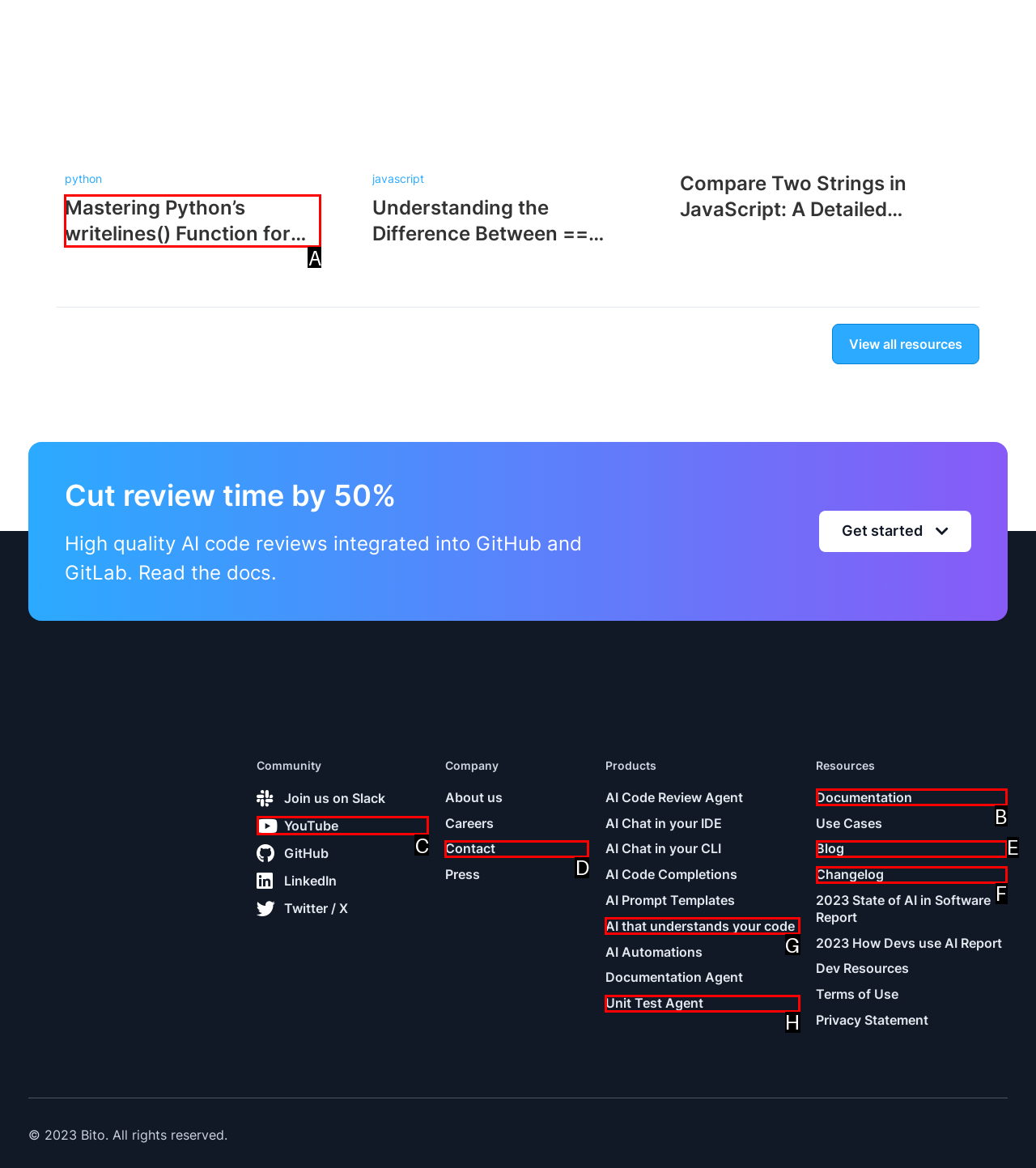Choose the UI element you need to click to carry out the task: Click on the link to learn about mastering Python's writelines() function.
Respond with the corresponding option's letter.

A